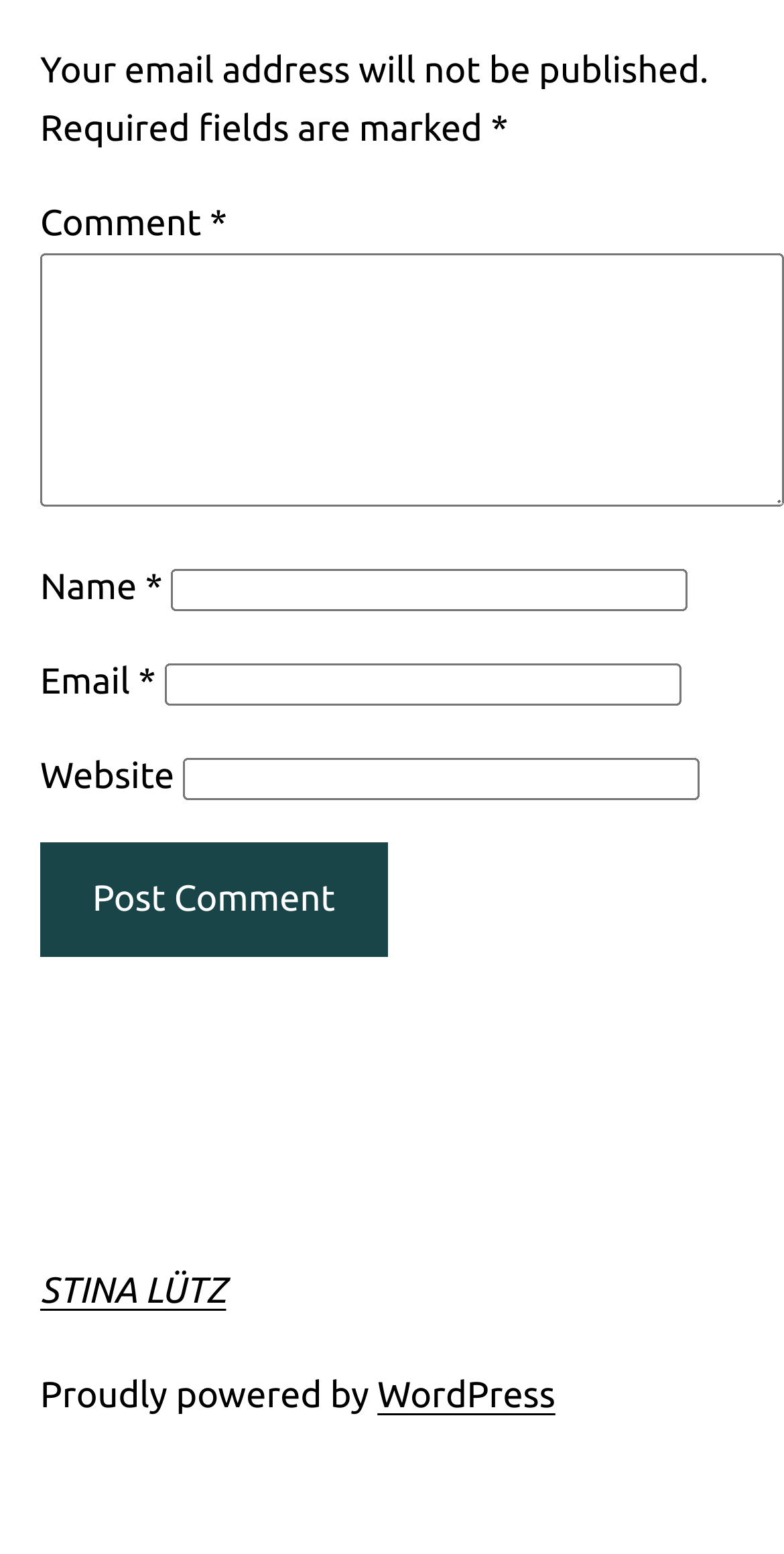Given the description of the UI element: "Terms of use", predict the bounding box coordinates in the form of [left, top, right, bottom], with each value being a float between 0 and 1.

None